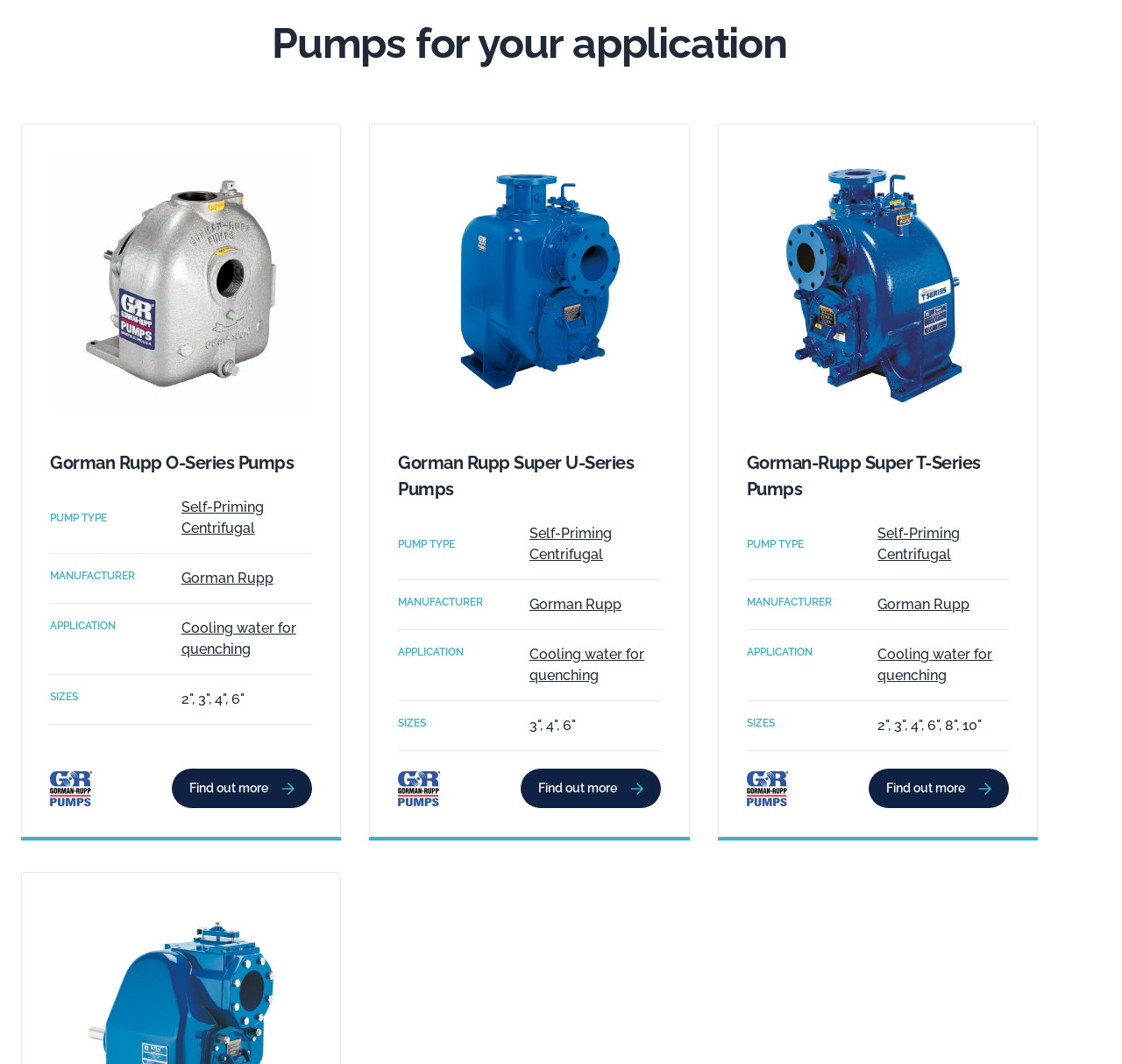Find the bounding box coordinates for the area that must be clicked to perform this action: "Click on Gorman Rupp O-Series Pumps".

[0.045, 0.143, 0.278, 0.39]